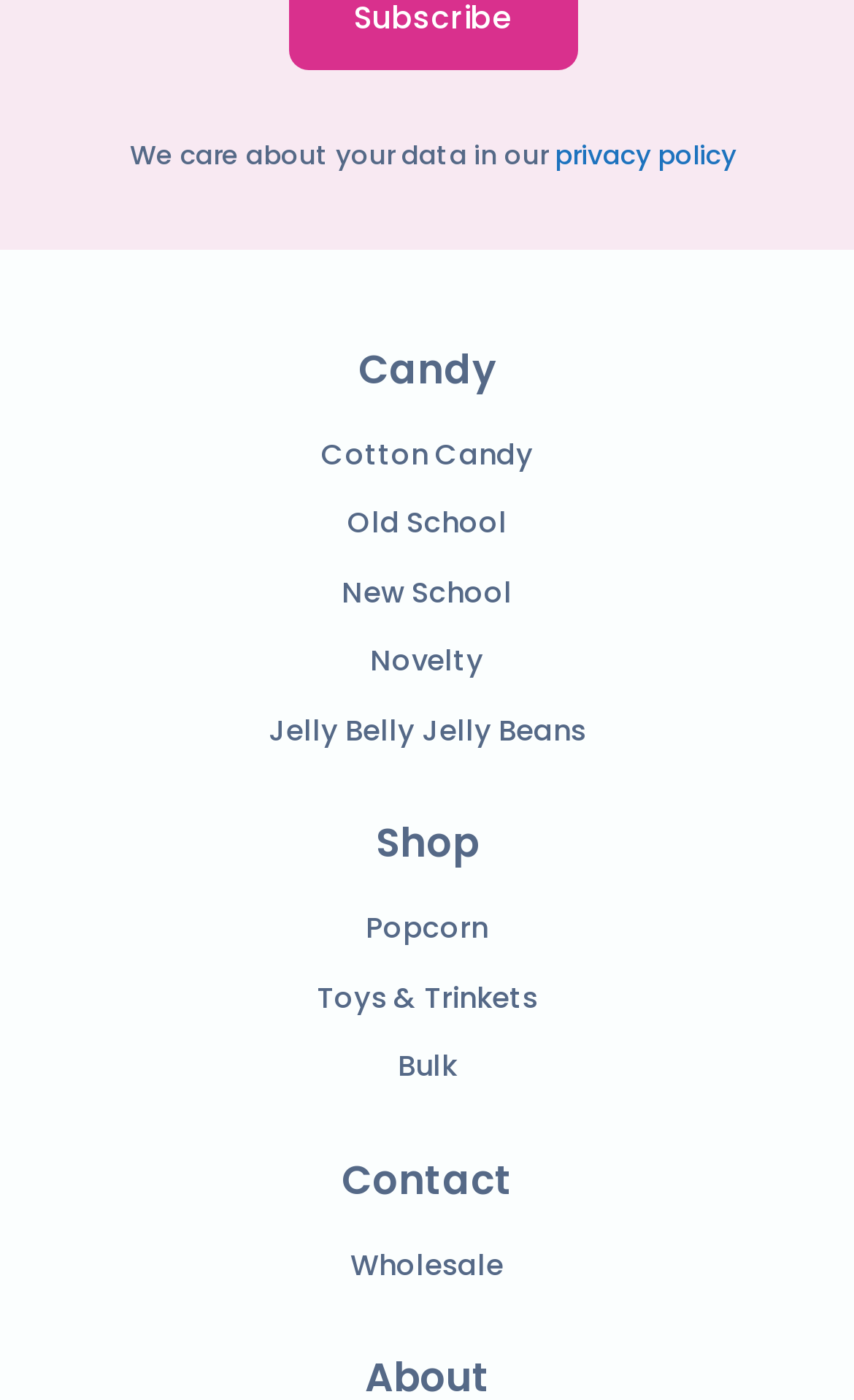Please identify the bounding box coordinates of the element that needs to be clicked to perform the following instruction: "read About".

[0.03, 0.97, 0.97, 0.999]